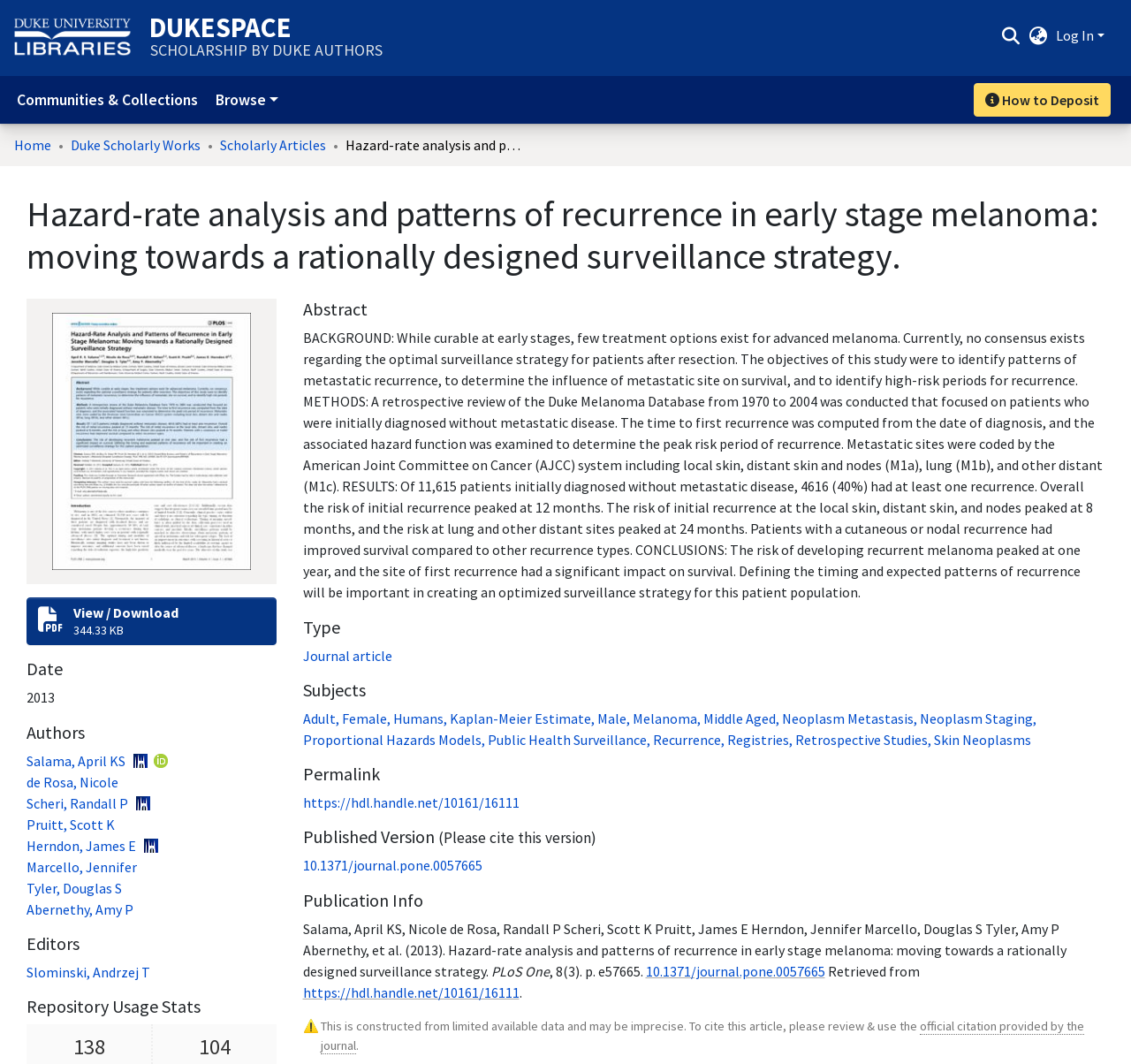Locate and provide the bounding box coordinates for the HTML element that matches this description: "Herndon, James E".

[0.023, 0.729, 0.123, 0.746]